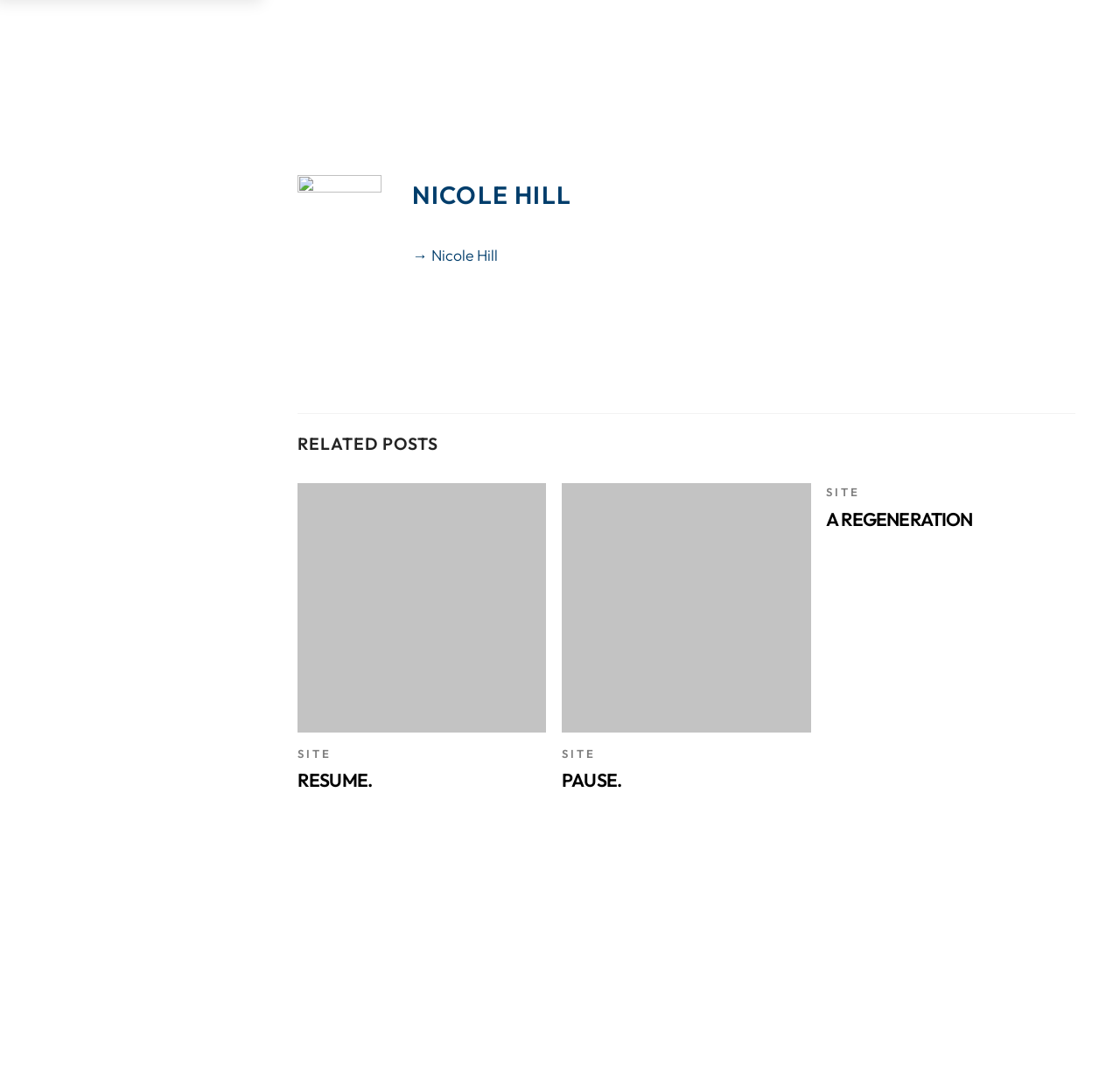Identify the bounding box coordinates for the region to click in order to carry out this instruction: "visit Pause page". Provide the coordinates using four float numbers between 0 and 1, formatted as [left, top, right, bottom].

[0.502, 0.667, 0.724, 0.686]